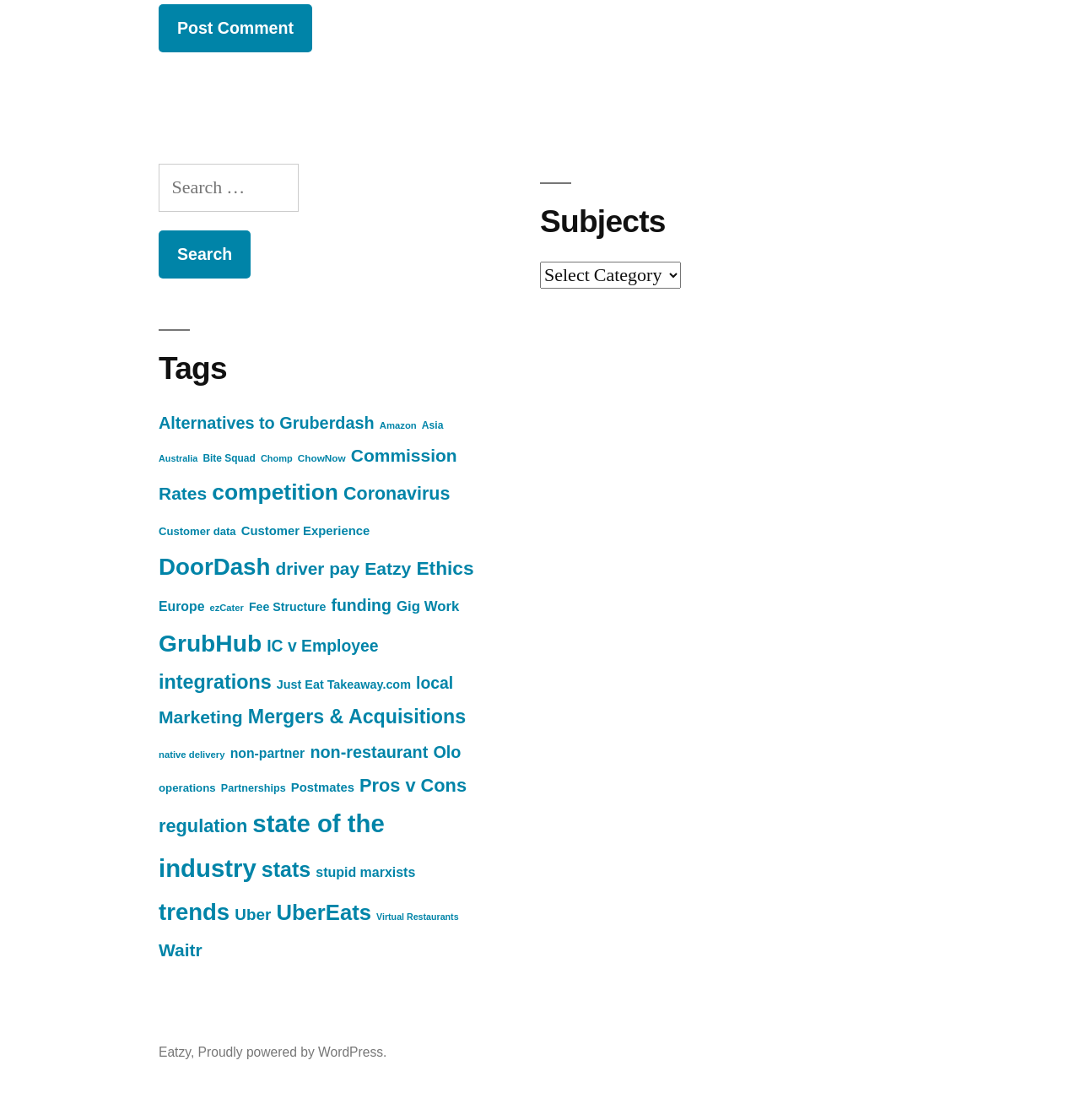Please identify the coordinates of the bounding box for the clickable region that will accomplish this instruction: "Search for something".

[0.147, 0.146, 0.277, 0.189]